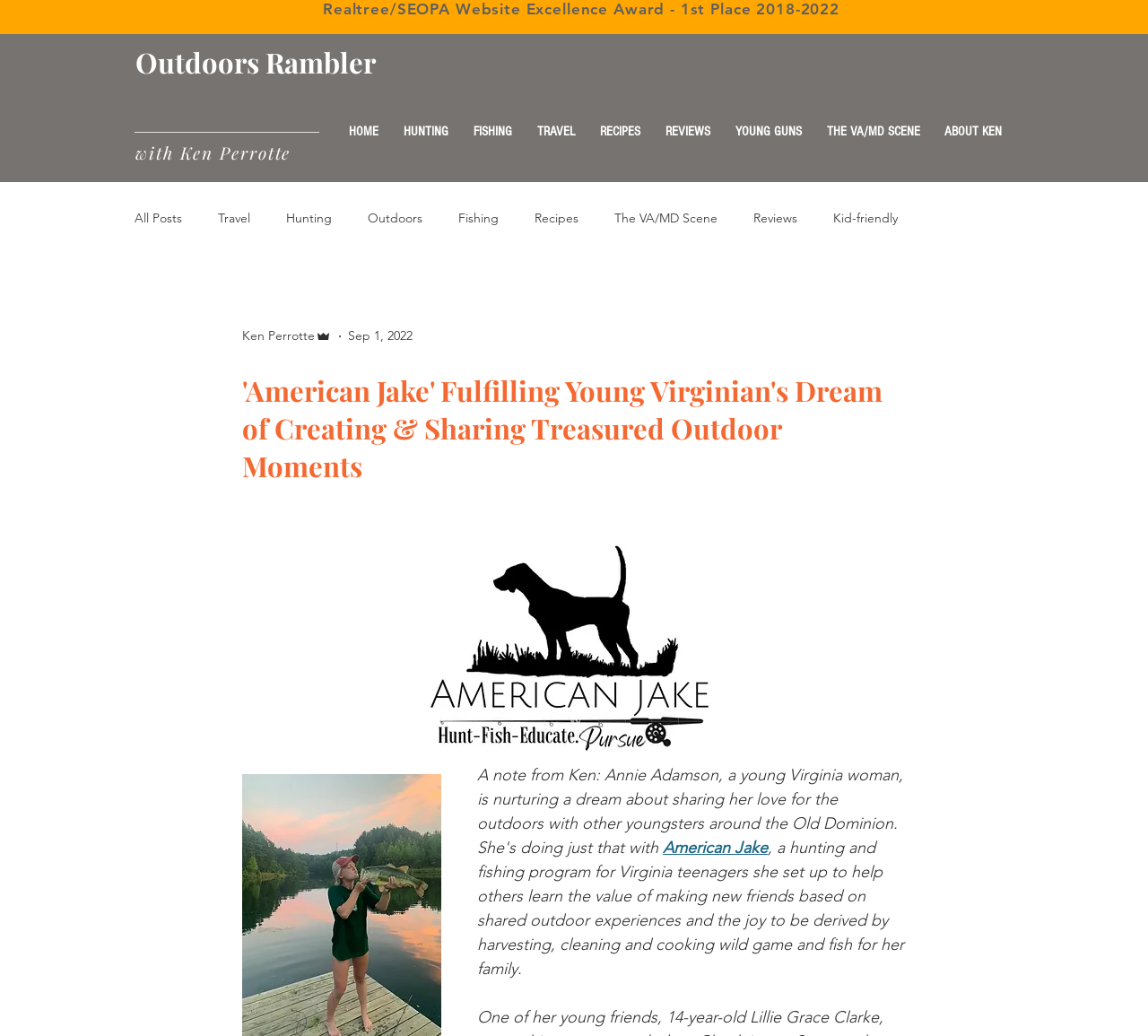Please identify the bounding box coordinates of the element that needs to be clicked to execute the following command: "Read about 'American Jake'". Provide the bounding box using four float numbers between 0 and 1, formatted as [left, top, right, bottom].

[0.577, 0.808, 0.669, 0.828]